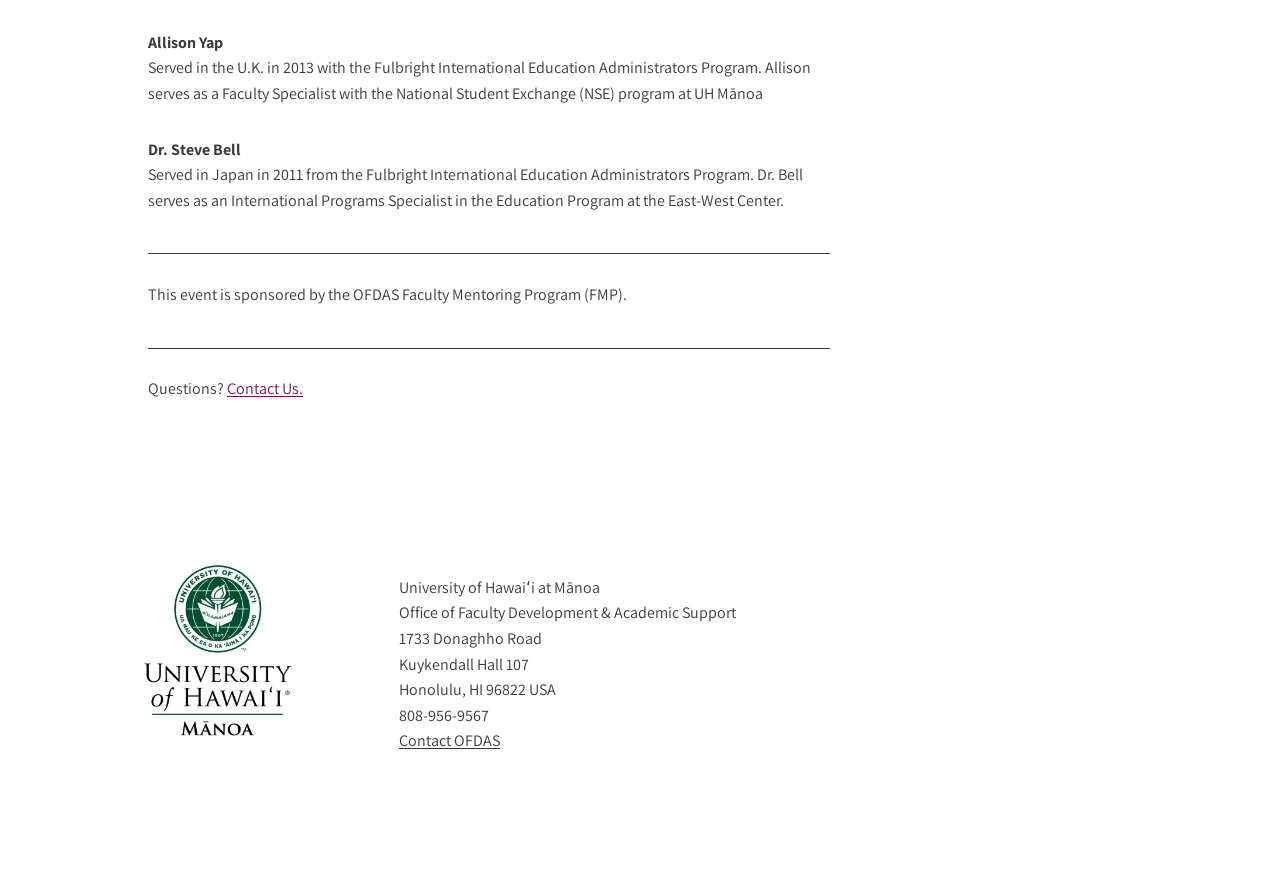Analyze the image and provide a detailed answer to the question: Who is Allison Yap?

Based on the text 'Allison Yap' and 'Allison serves as a Faculty Specialist with the National Student Exchange (NSE) program at UH Mānoa', we can infer that Allison Yap is a Faculty Specialist.